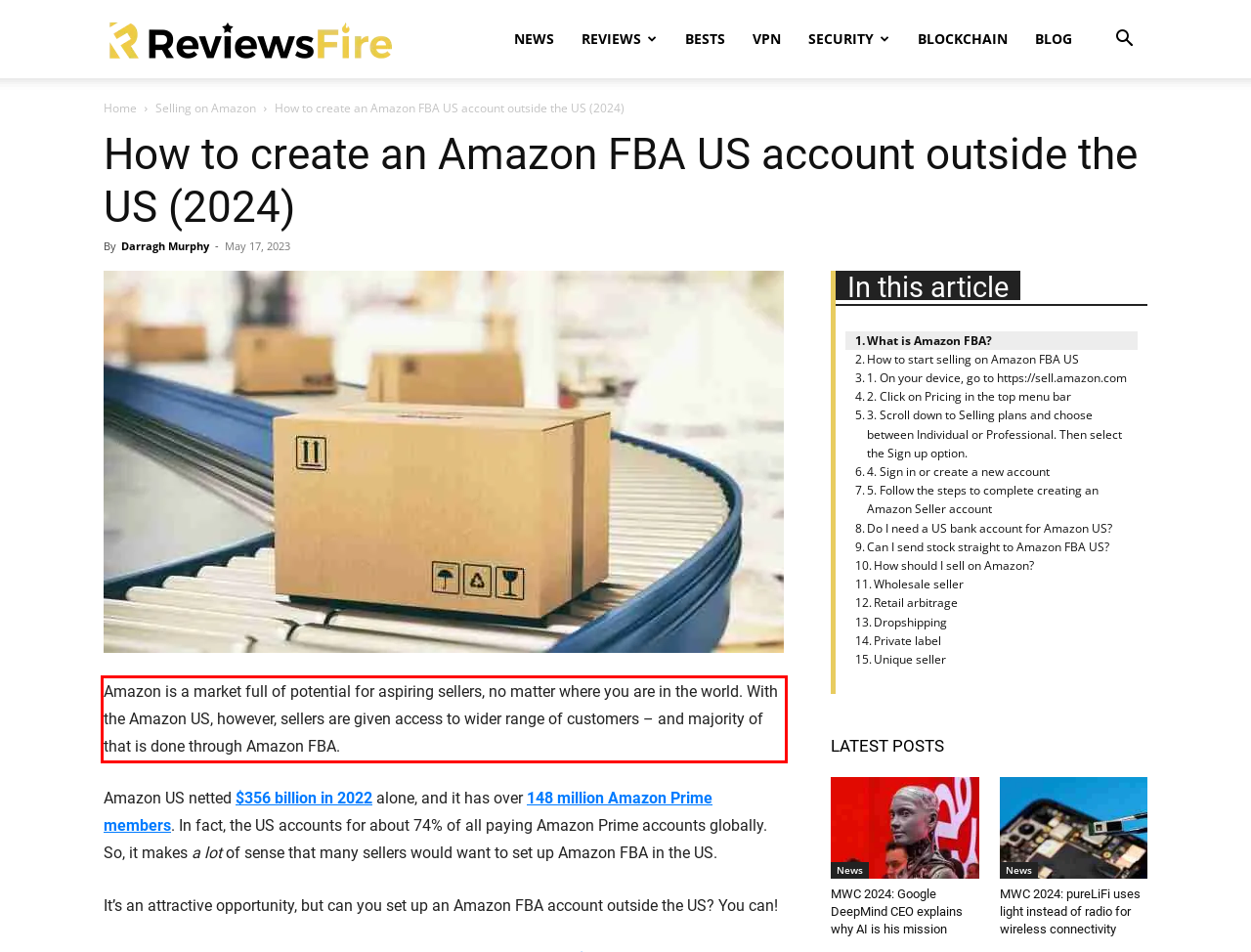Review the screenshot of the webpage and recognize the text inside the red rectangle bounding box. Provide the extracted text content.

Amazon is a market full of potential for aspiring sellers, no matter where you are in the world. With the Amazon US, however, sellers are given access to wider range of customers – and majority of that is done through Amazon FBA.